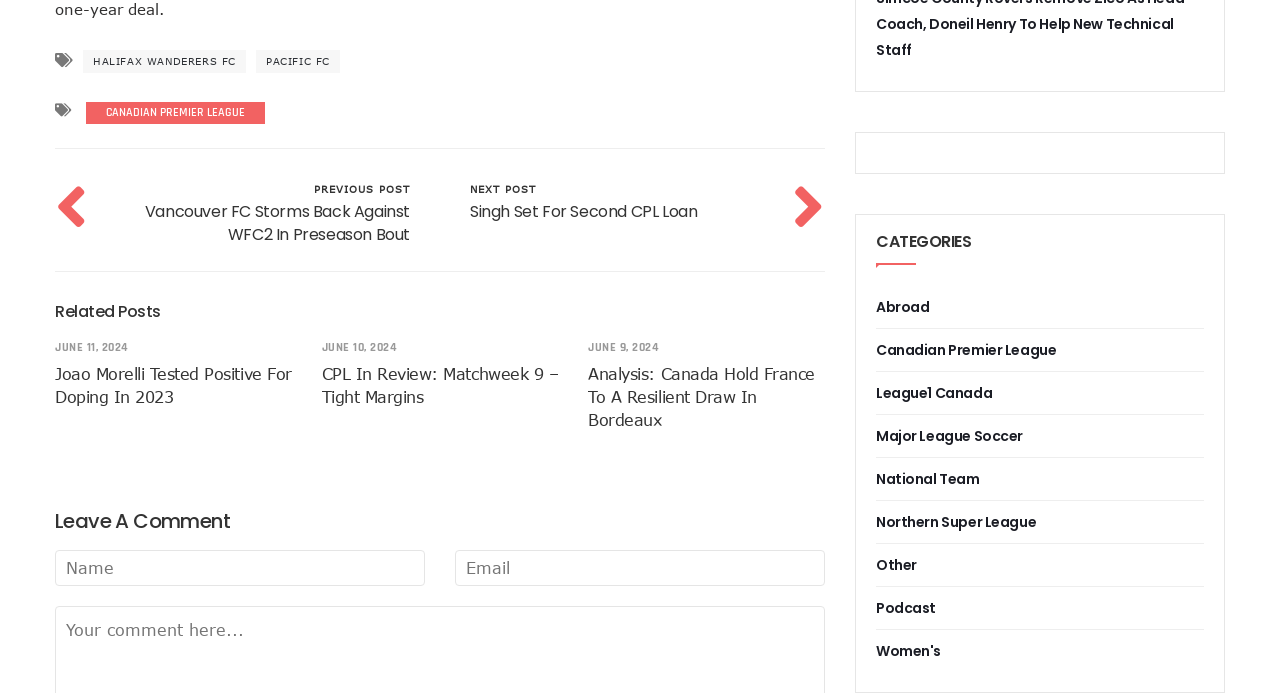What is the name of the football club mentioned at the top?
Please provide a single word or phrase answer based on the image.

HALIFAX WANDERERS FC